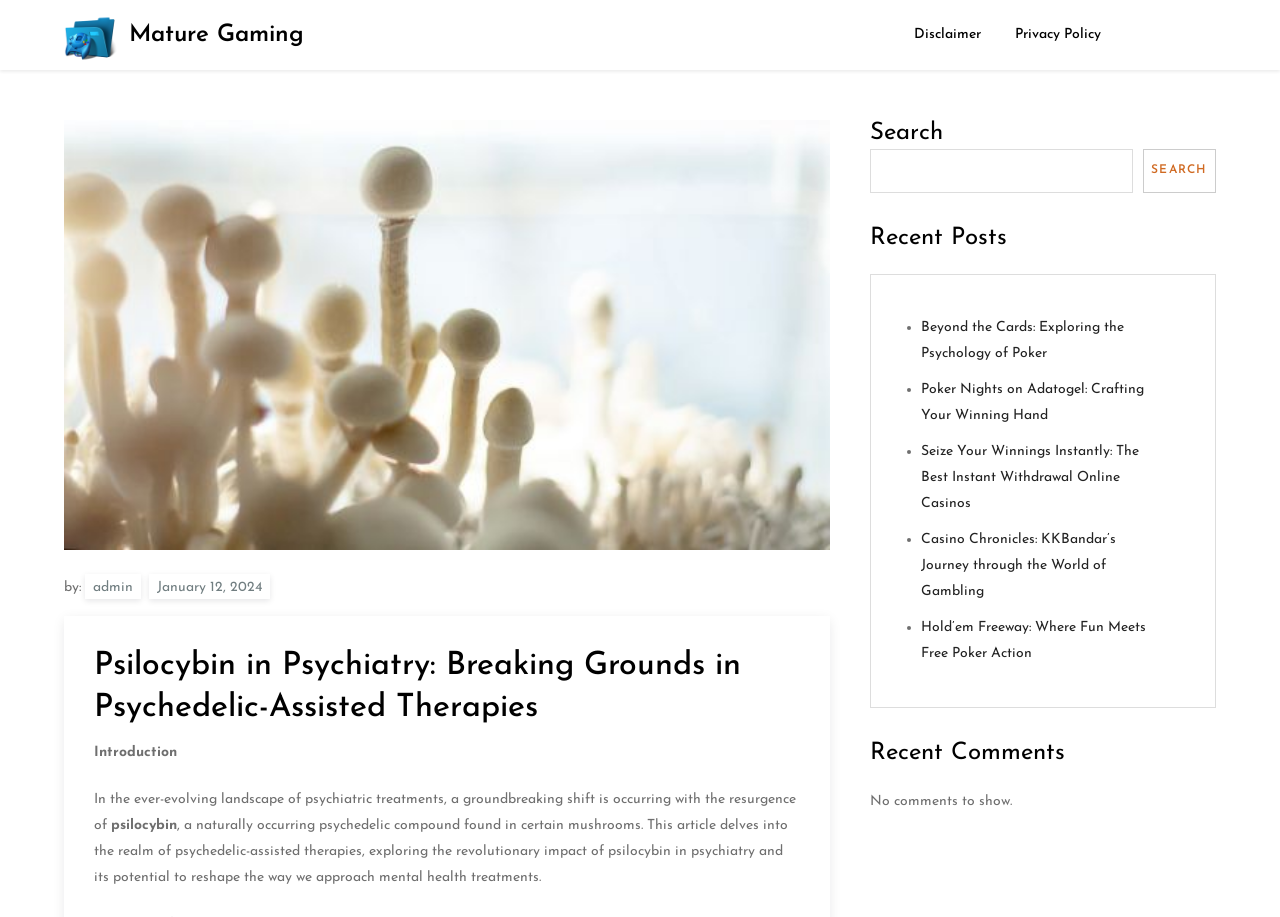Determine the bounding box coordinates for the element that should be clicked to follow this instruction: "Search for something". The coordinates should be given as four float numbers between 0 and 1, in the format [left, top, right, bottom].

[0.68, 0.162, 0.885, 0.21]